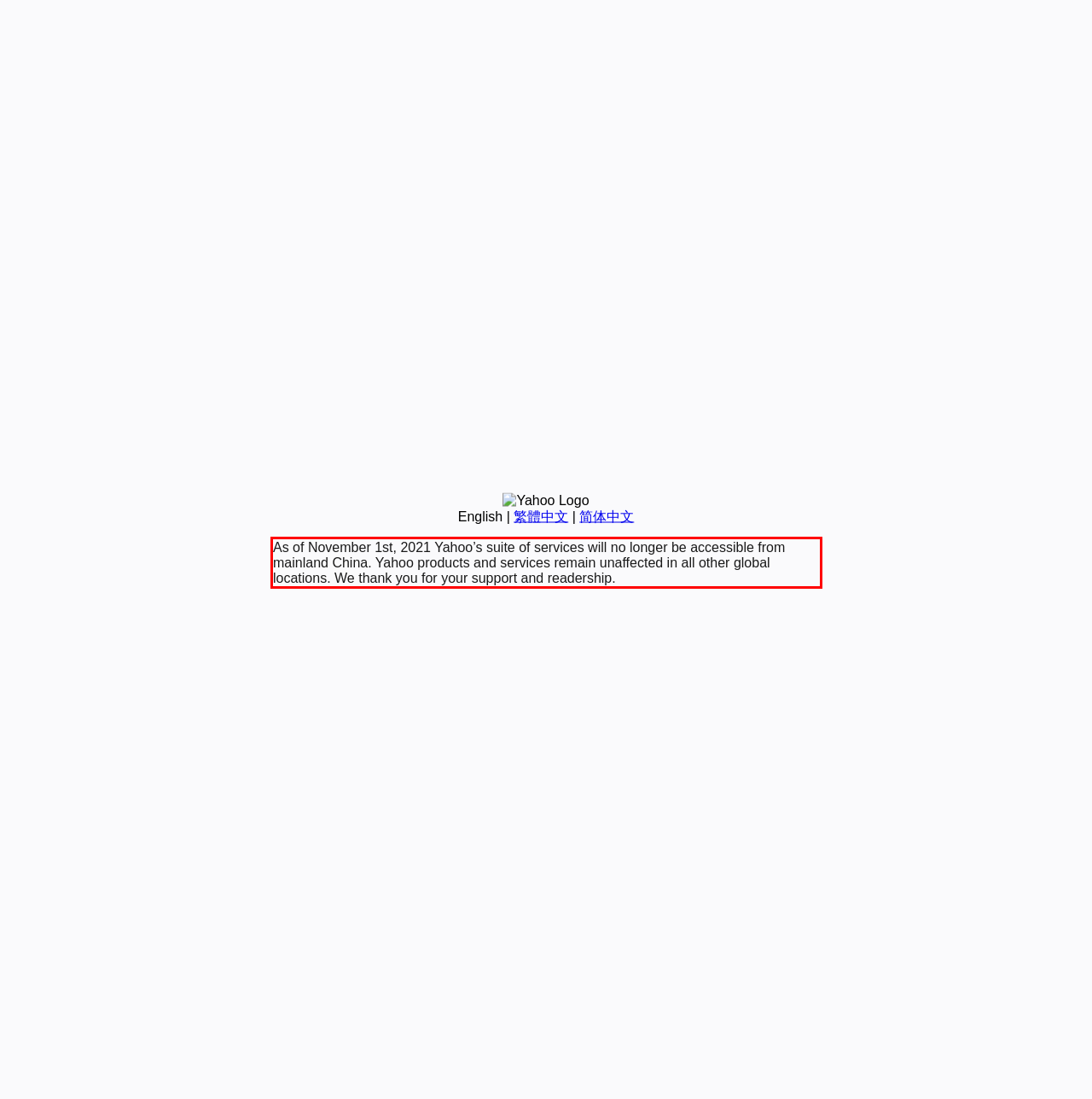Examine the screenshot of the webpage, locate the red bounding box, and perform OCR to extract the text contained within it.

As of November 1st, 2021 Yahoo’s suite of services will no longer be accessible from mainland China. Yahoo products and services remain unaffected in all other global locations. We thank you for your support and readership.